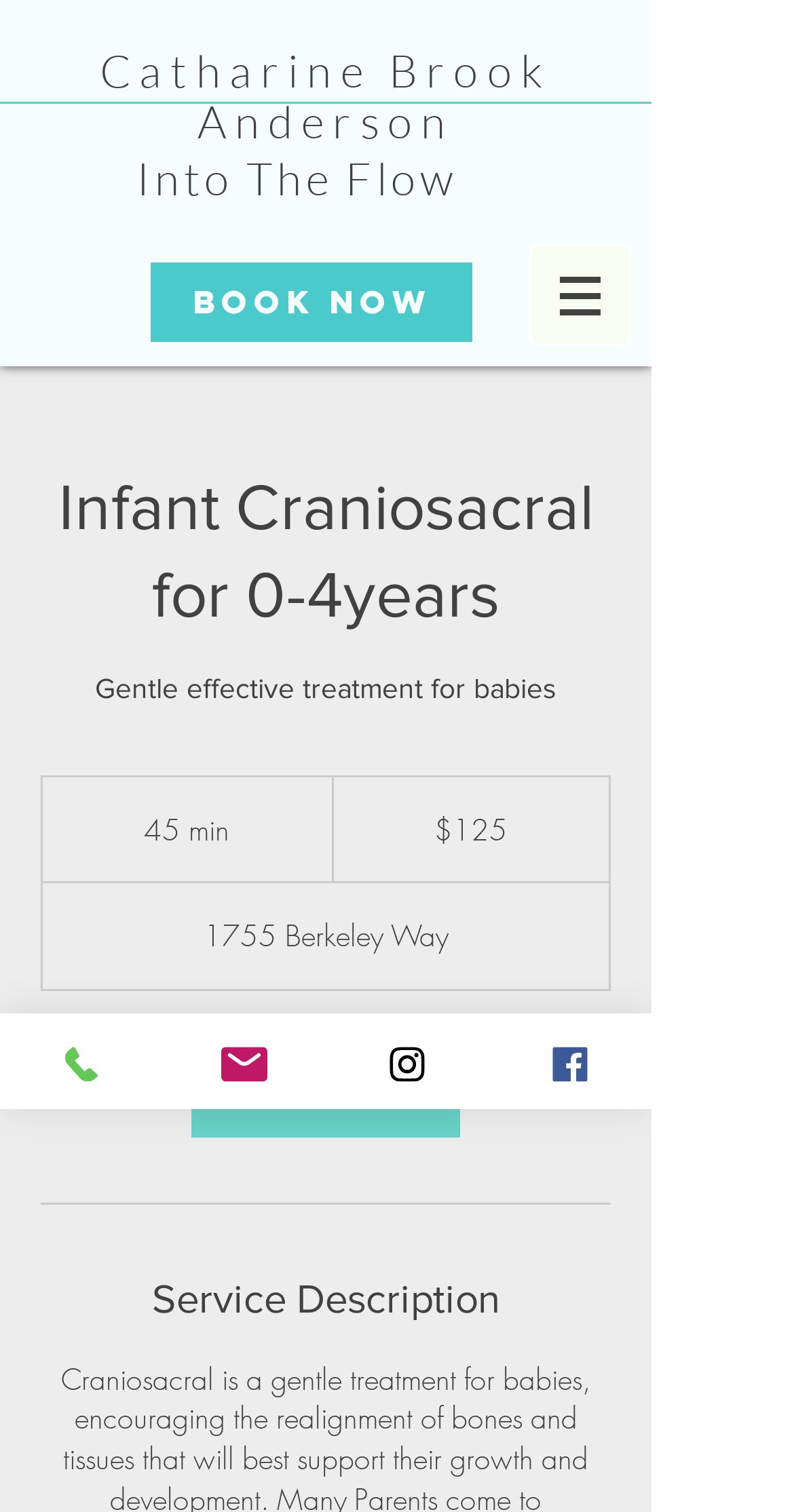Provide a brief response to the question using a single word or phrase: 
What is the name of the practitioner?

Catharine Brook Anderson